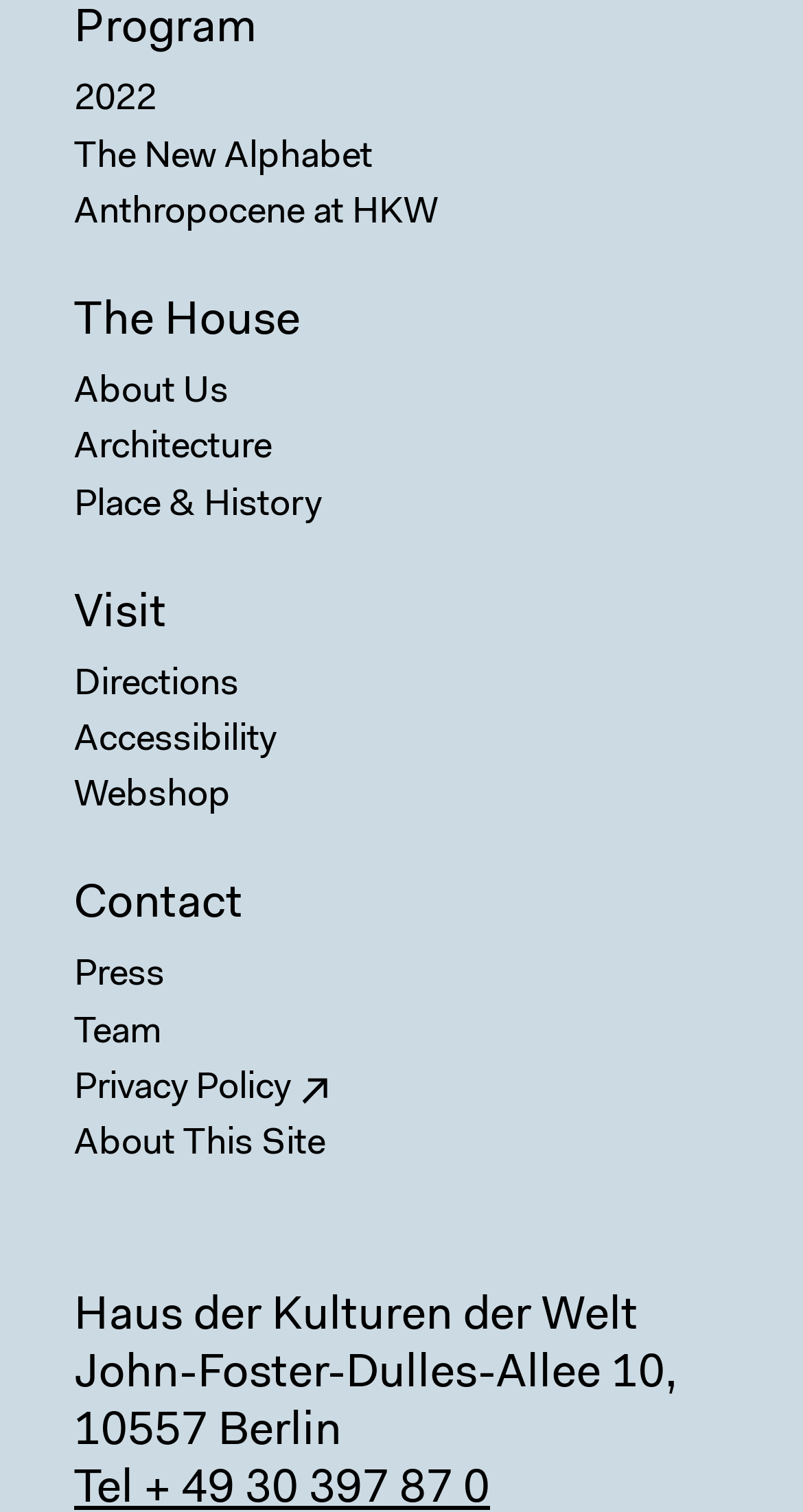What type of information can be found in the 'About Us' section?
Kindly offer a detailed explanation using the data available in the image.

I found the answer by inferring the content of the 'About Us' section based on its name and position in the navigation menu, which suggests that it provides information about the institution itself.